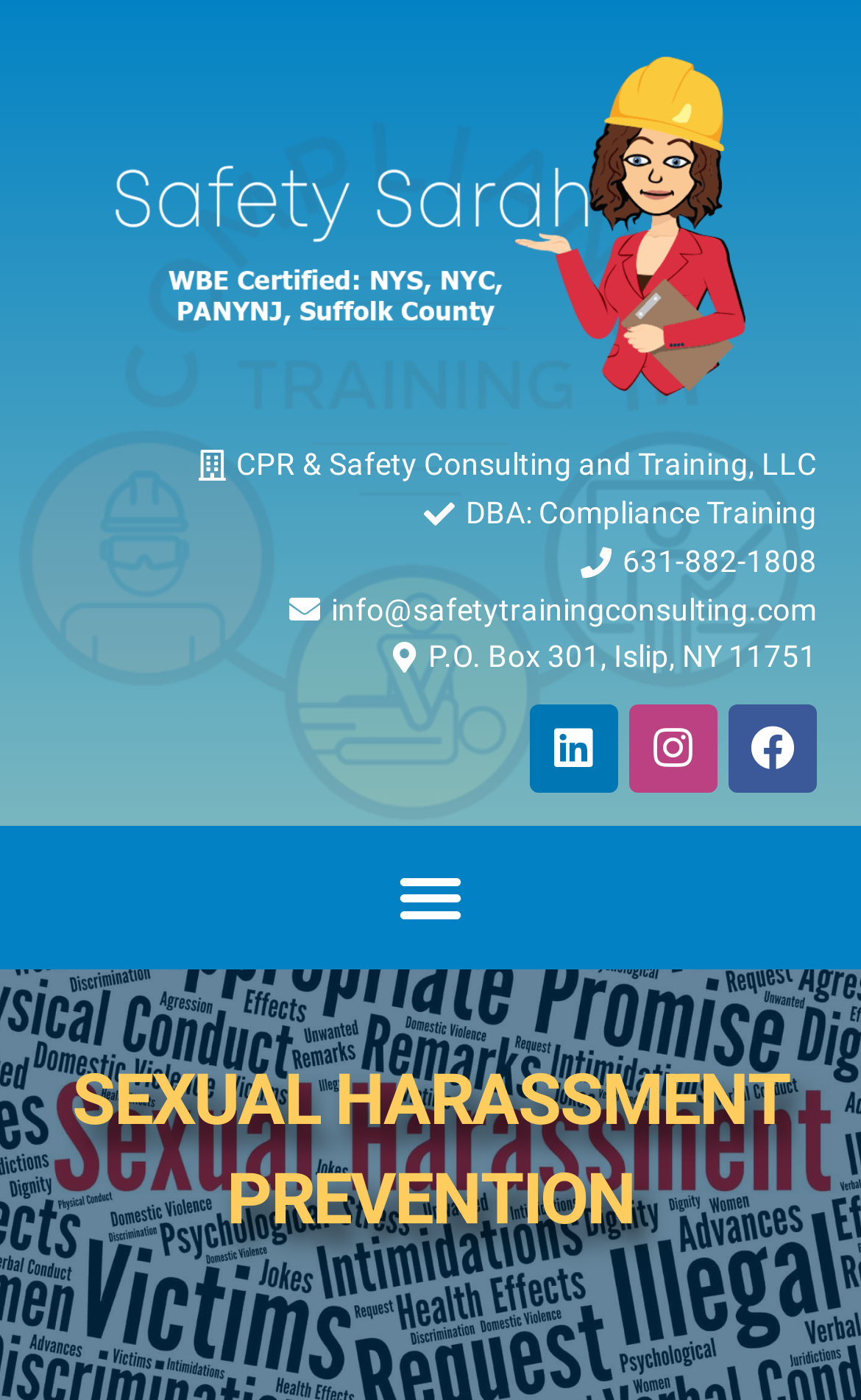What is the address?
Please provide a single word or phrase as your answer based on the screenshot.

P.O. Box 301, Islip, NY 11751